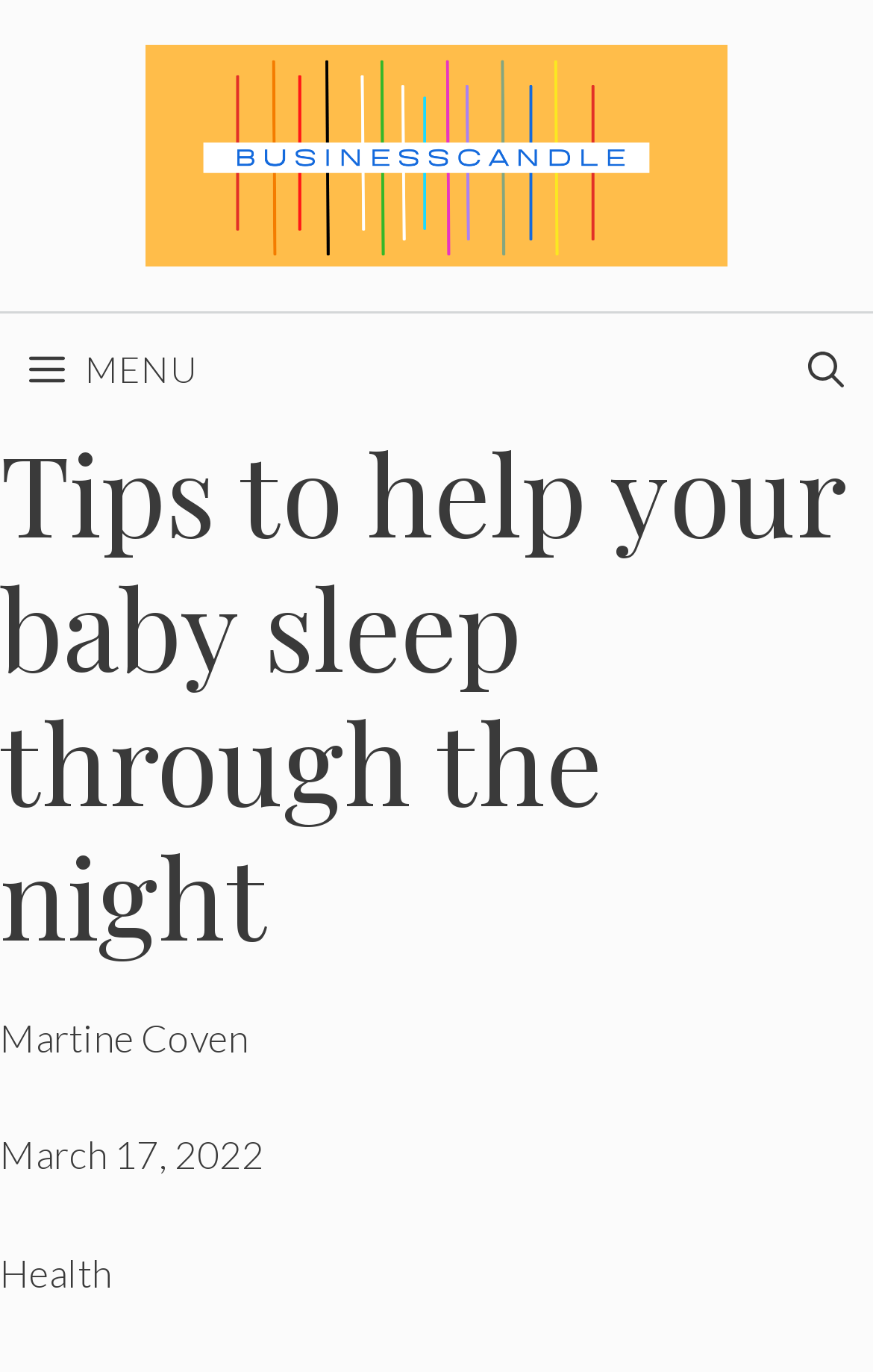Look at the image and answer the question in detail:
Who is the author of the article?

I found the author's name by looking at the static text element below the main heading, which says 'Martine Coven'.